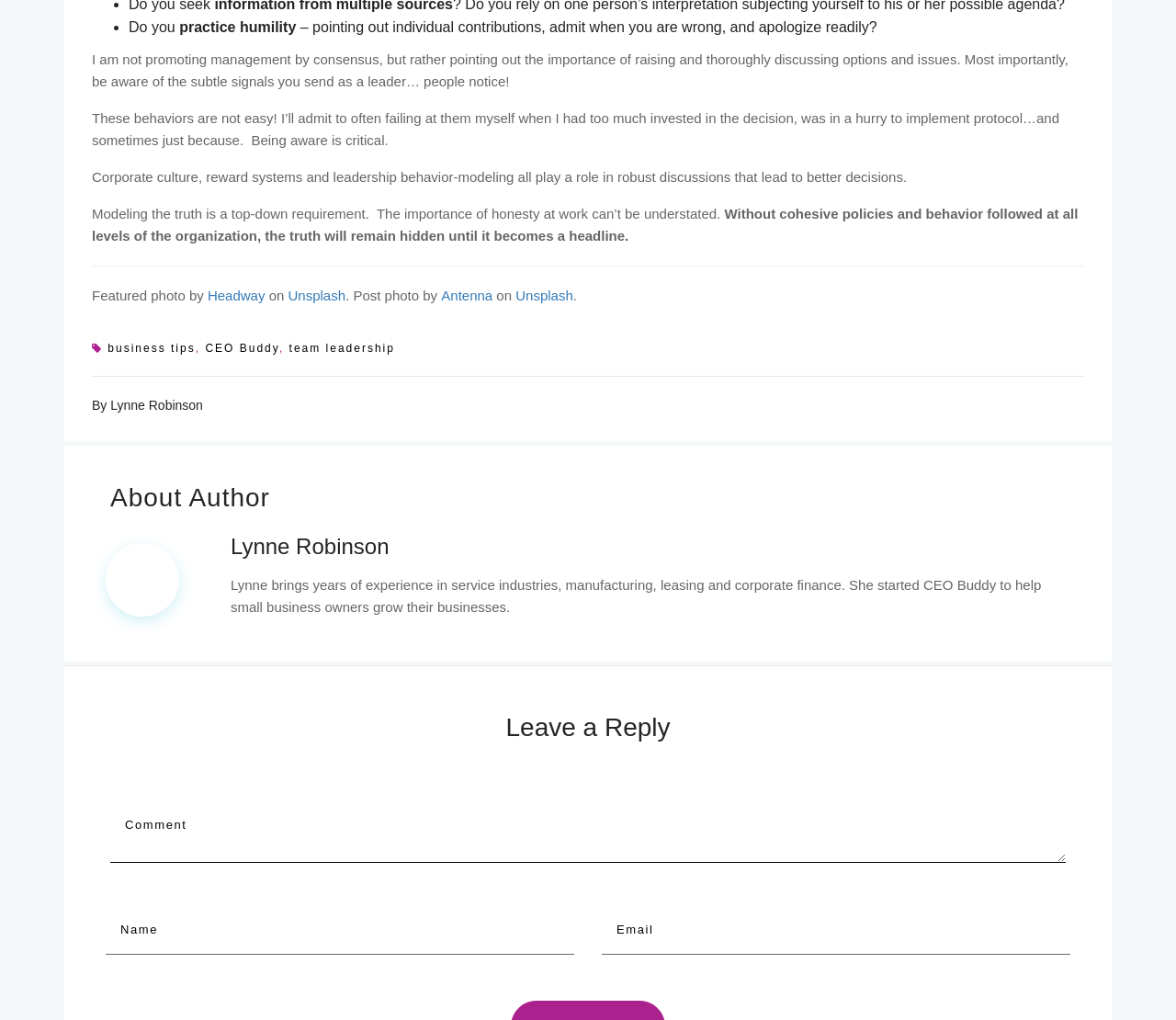Specify the bounding box coordinates of the area to click in order to execute this command: 'Click on the link 'team leadership''. The coordinates should consist of four float numbers ranging from 0 to 1, and should be formatted as [left, top, right, bottom].

[0.246, 0.335, 0.336, 0.348]